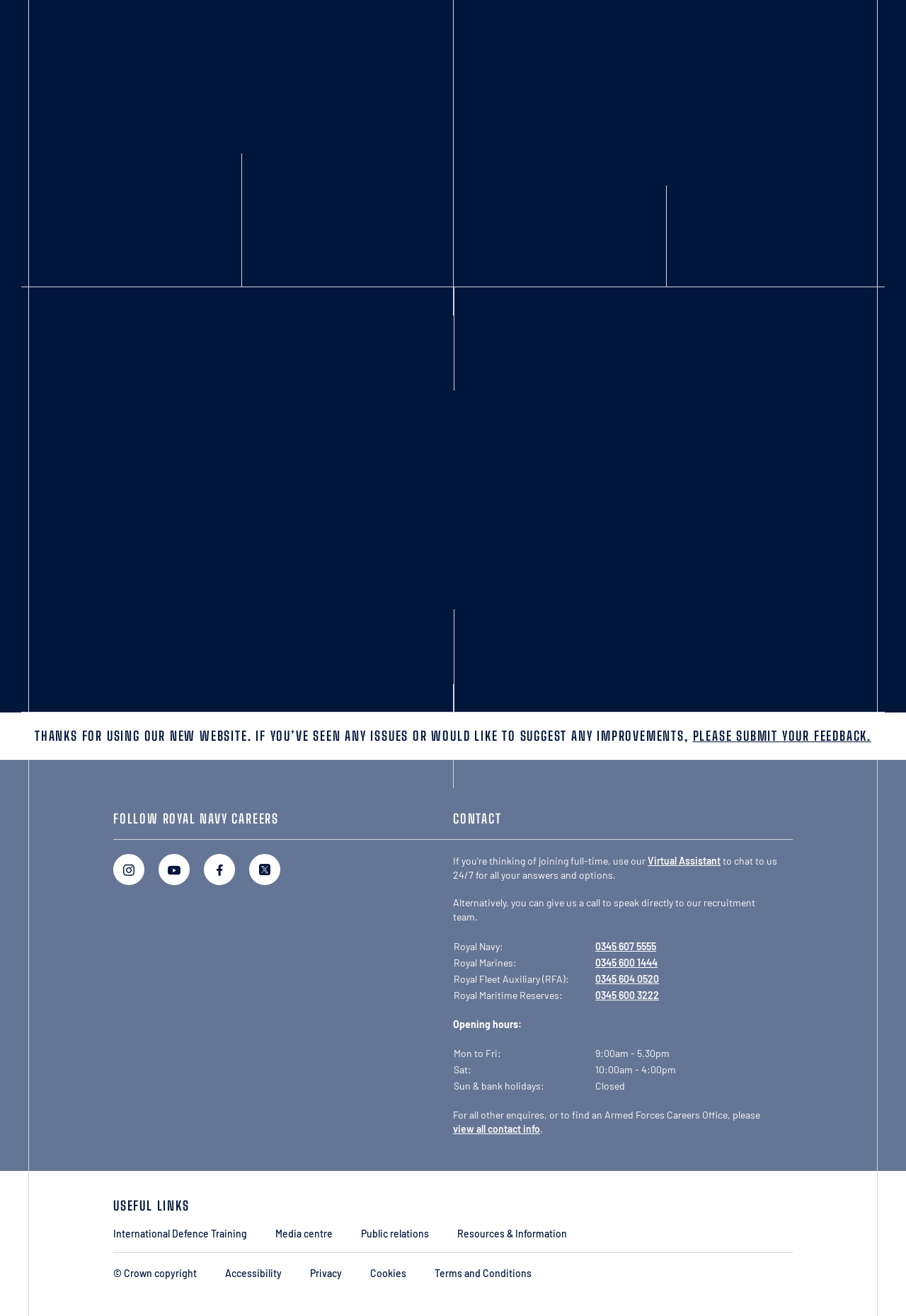How can I contact the Royal Navy?
Deliver a detailed and extensive answer to the question.

The webpage provides phone numbers for different branches of the Royal Navy, as well as a link to a virtual assistant that can be used to chat with a recruitment team 24/7.